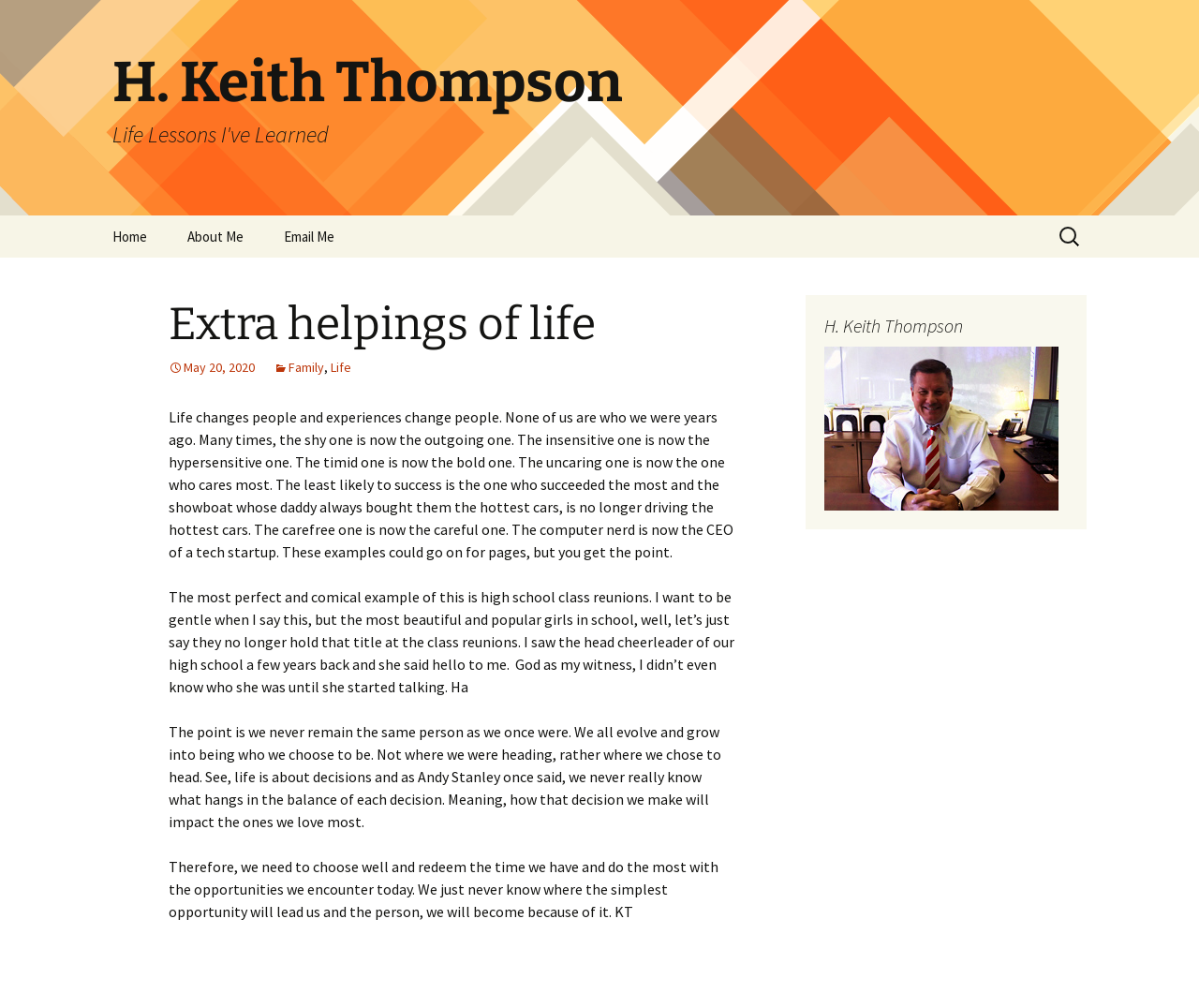Determine the main headline from the webpage and extract its text.

H. Keith Thompson